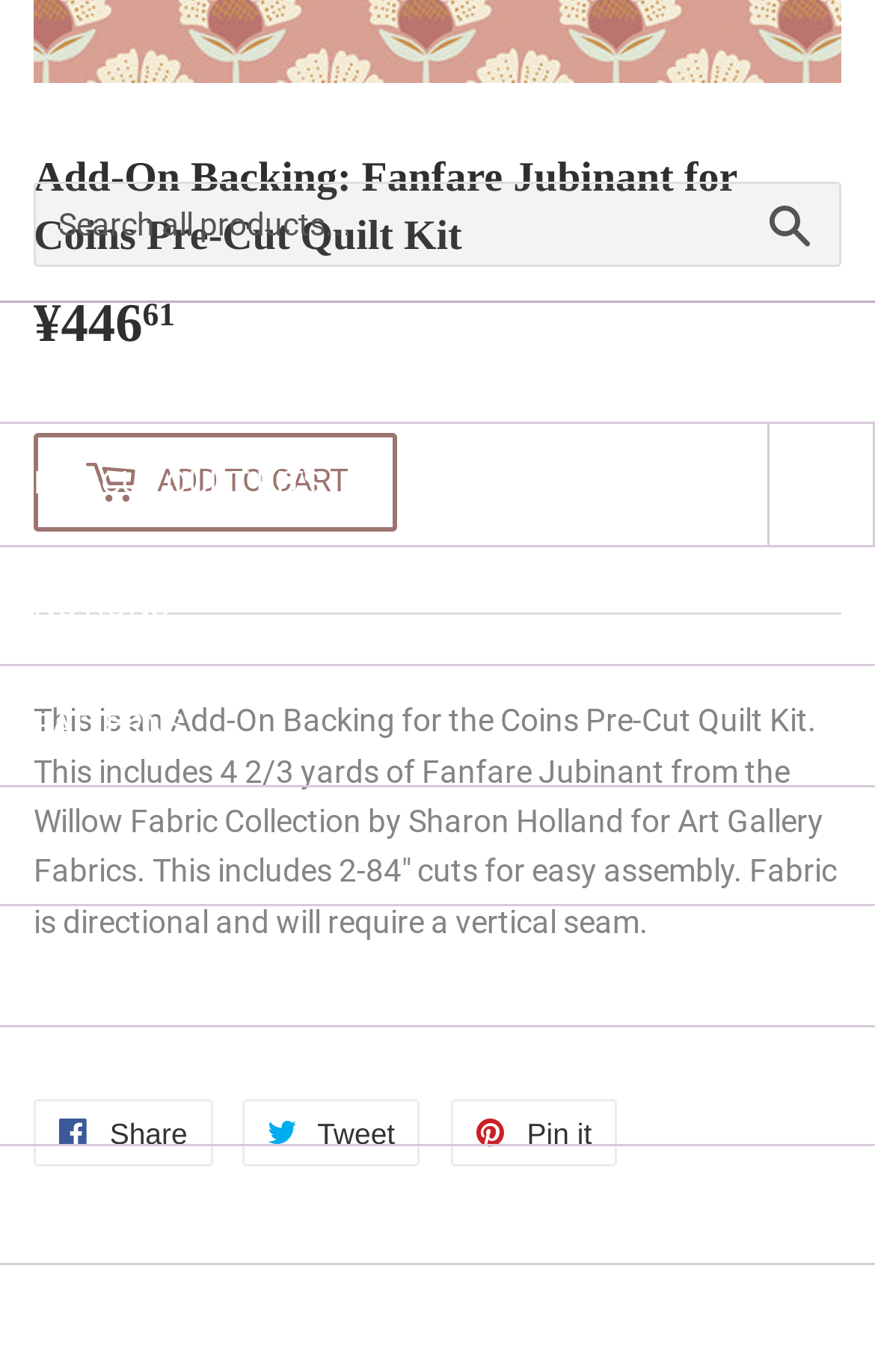Highlight the bounding box coordinates of the element you need to click to perform the following instruction: "Share on Facebook."

[0.038, 0.8, 0.243, 0.849]